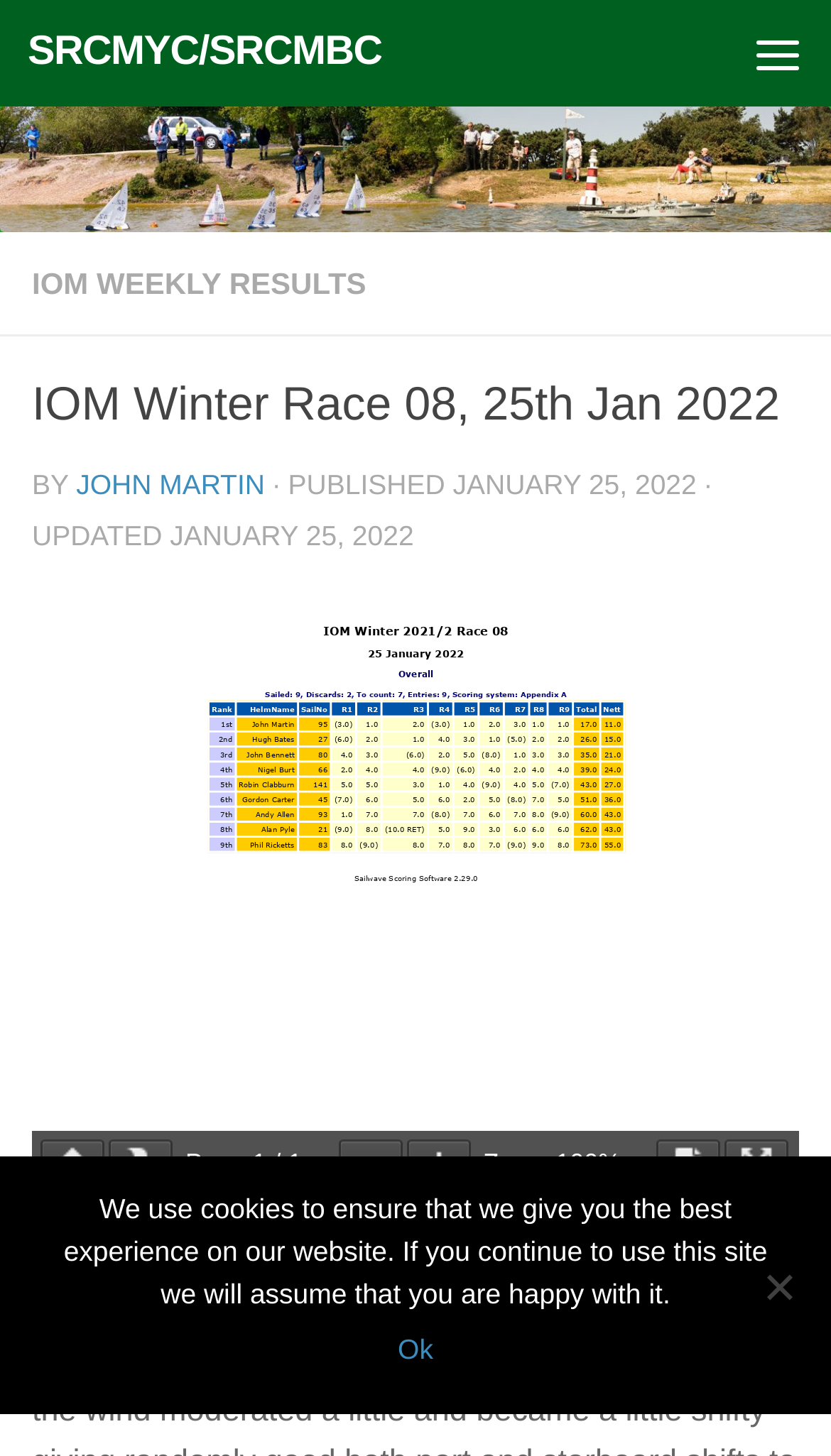What is the zoom level of the webpage?
Based on the image, answer the question in a detailed manner.

The zoom level can be found next to the zoom buttons at the bottom of the webpage.